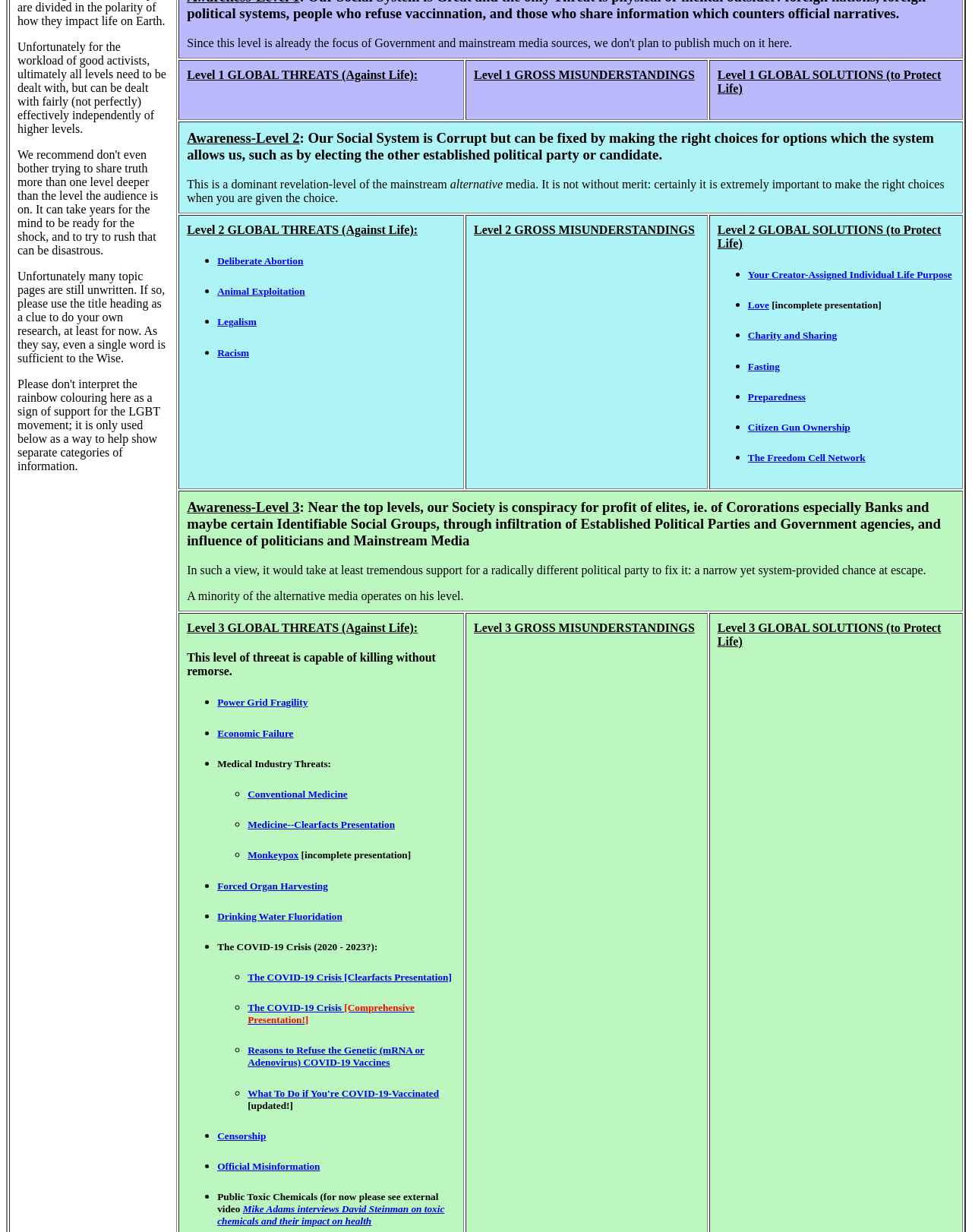How many global solutions are listed under Level 2?
Answer the question with a single word or phrase by looking at the picture.

7